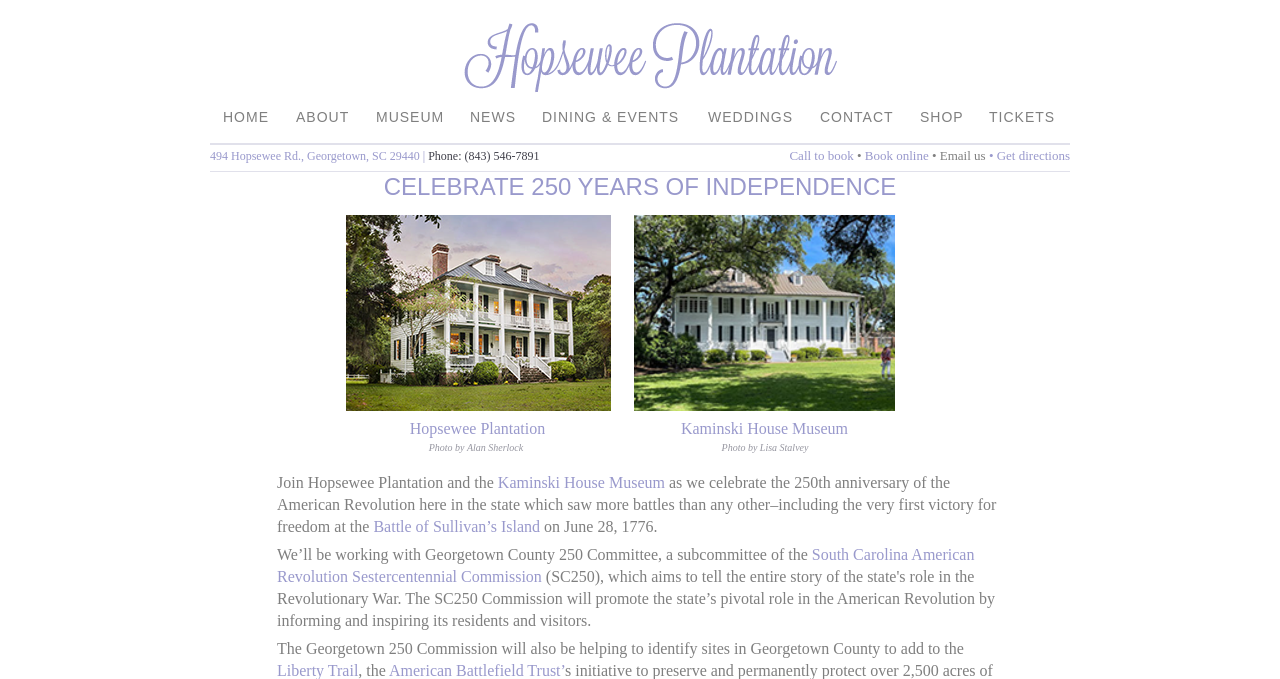Please locate the clickable area by providing the bounding box coordinates to follow this instruction: "Get directions".

[0.779, 0.218, 0.836, 0.24]